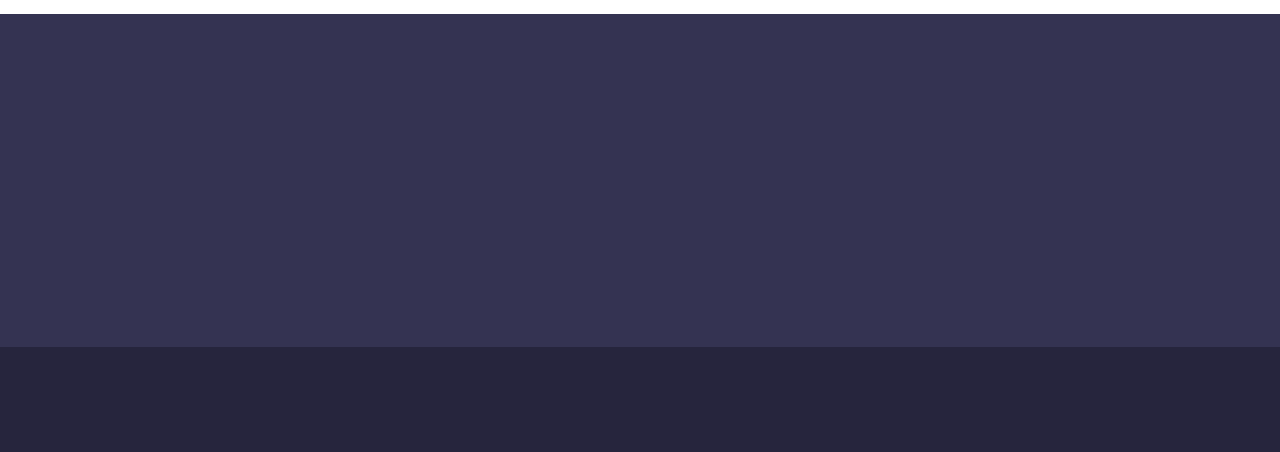What is the mission of the company?
Can you give a detailed and elaborate answer to the question?

The mission of the company can be inferred from the StaticText element with the text 'We’re on a mission to build good seedbox for everyone at affordable prices. We believe internet should be free for everyone.' which is located at the top of the webpage.